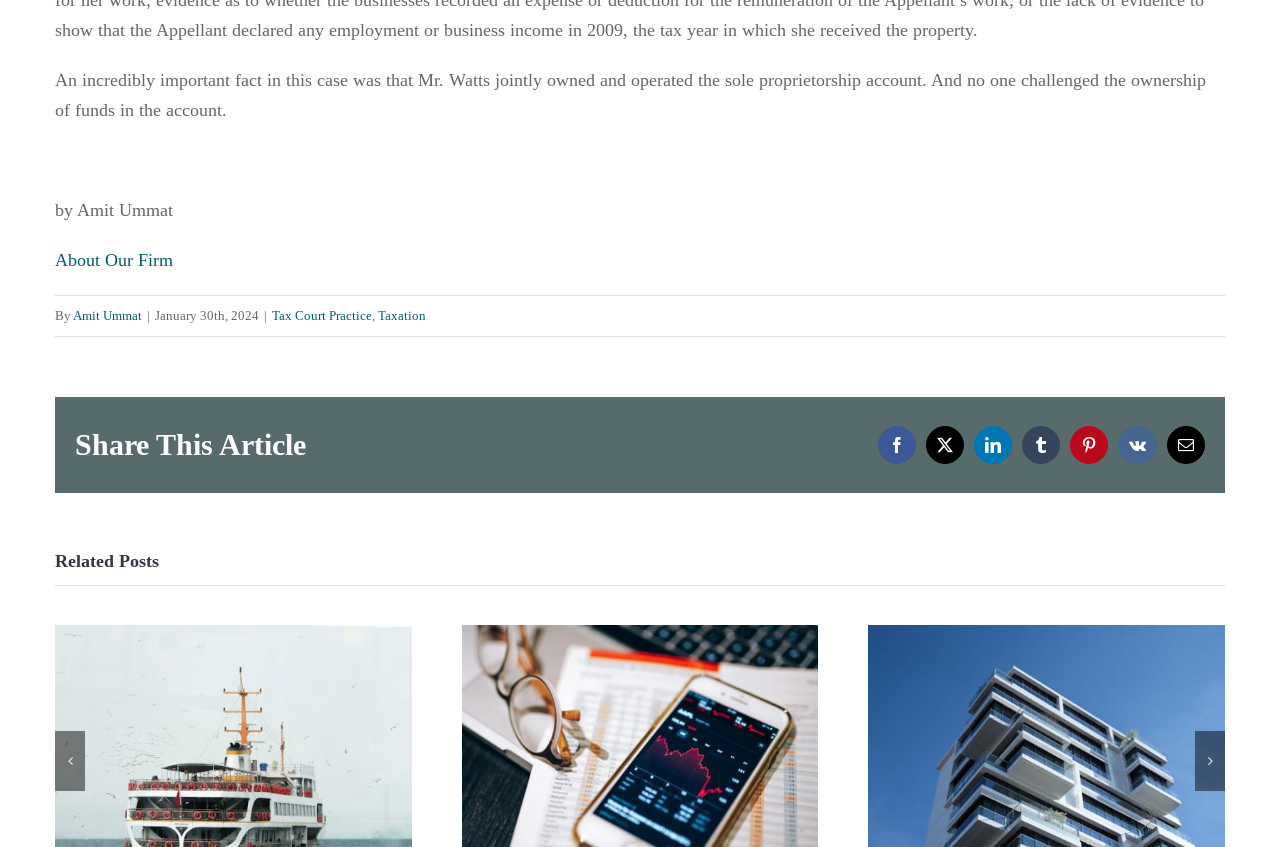Find the bounding box coordinates for the area that should be clicked to accomplish the instruction: "Learn more about the author Amit Ummat".

[0.057, 0.363, 0.111, 0.381]